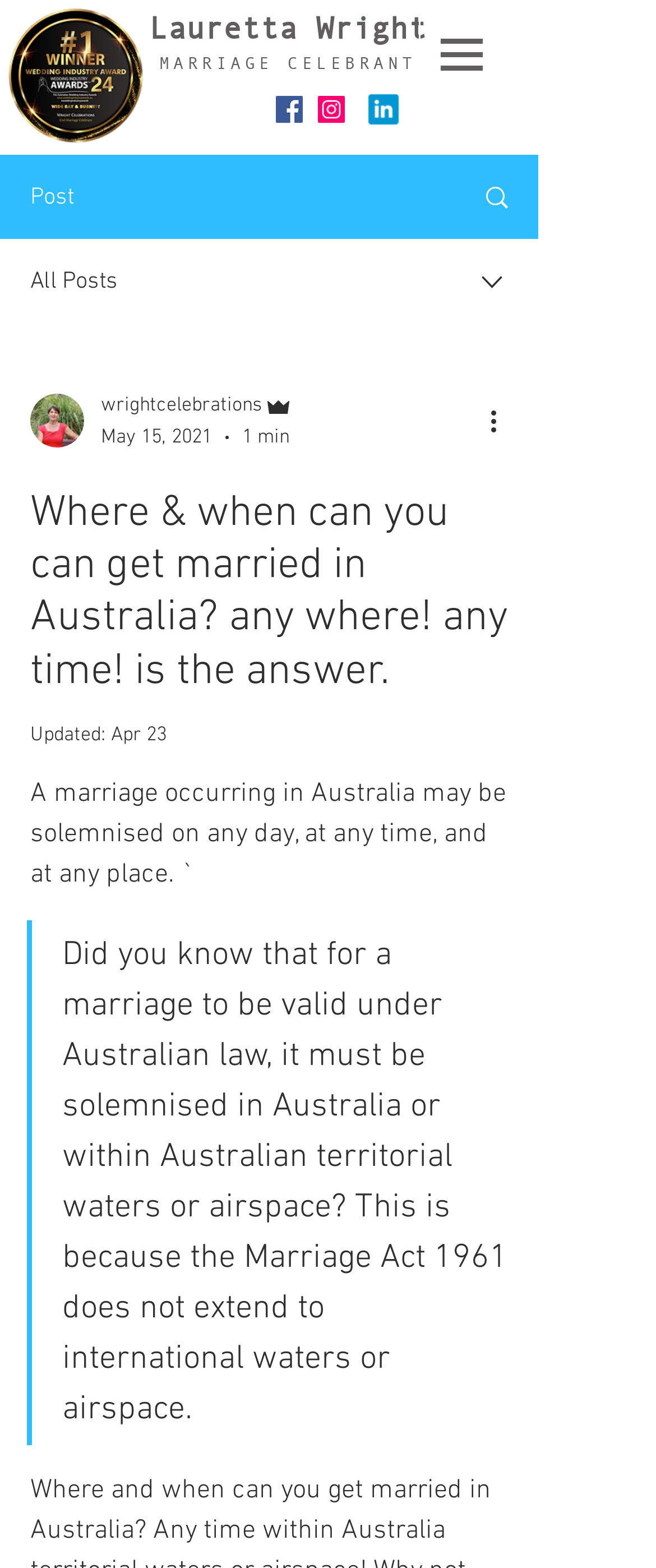Who is the author of the article?
Kindly offer a detailed explanation using the data available in the image.

I found the author's name by looking at the link element with the text 'Lauretta Wright' which is located below the image 'Wright-Celebrations-WBB-WINNER.png'.